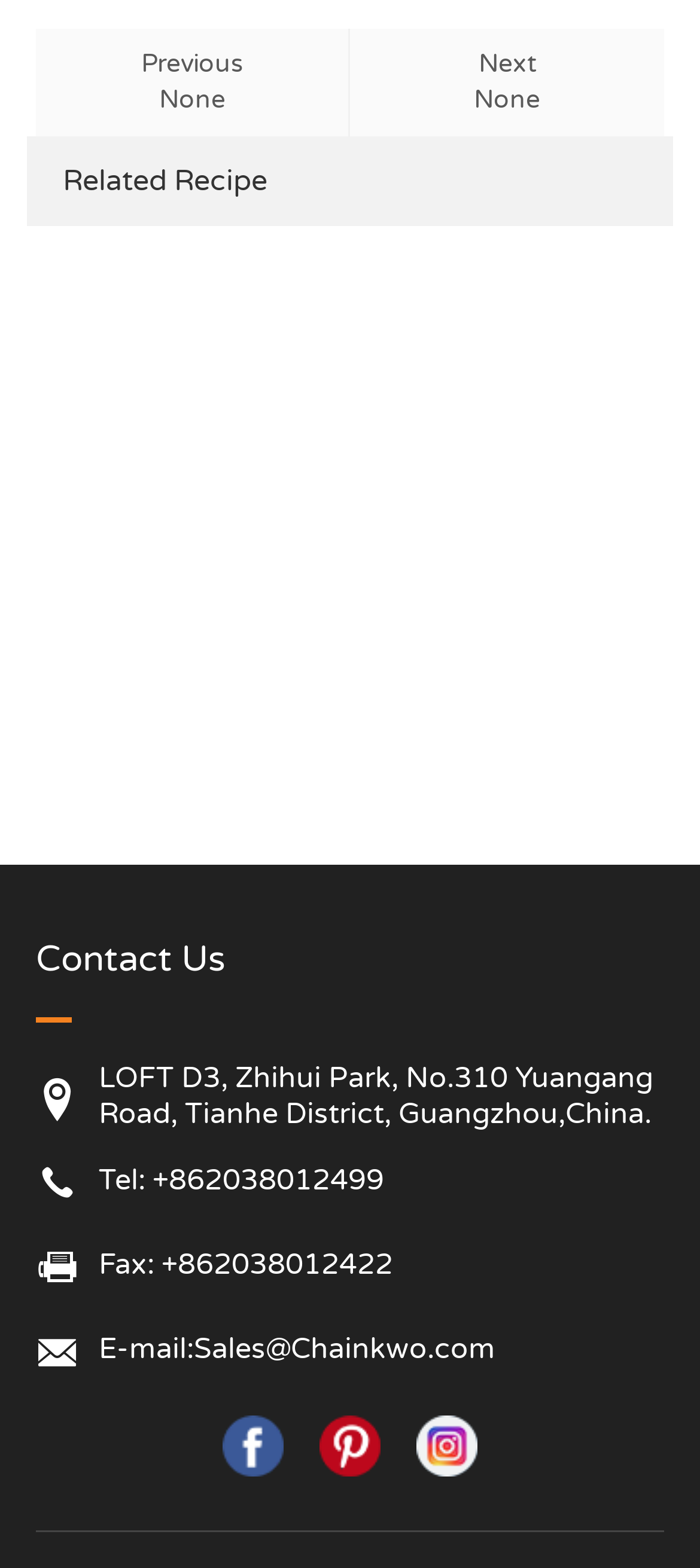Please identify the bounding box coordinates of the element I need to click to follow this instruction: "Click on Previous".

[0.201, 0.031, 0.347, 0.051]